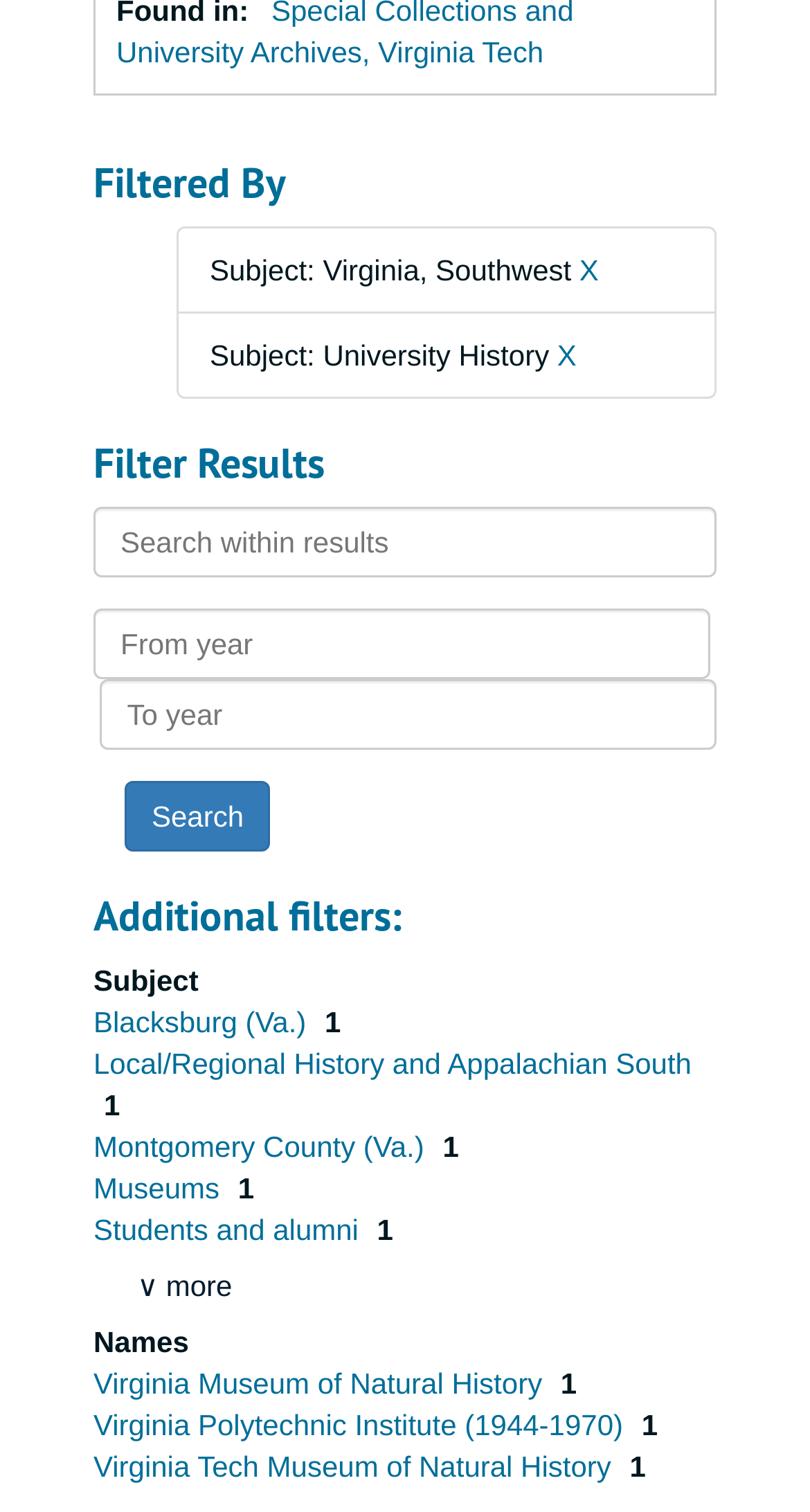Using the given element description, provide the bounding box coordinates (top-left x, top-left y, bottom-right x, bottom-right y) for the corresponding UI element in the screenshot: Virginia Polytechnic Institute (1944-1970)

[0.115, 0.931, 0.779, 0.953]